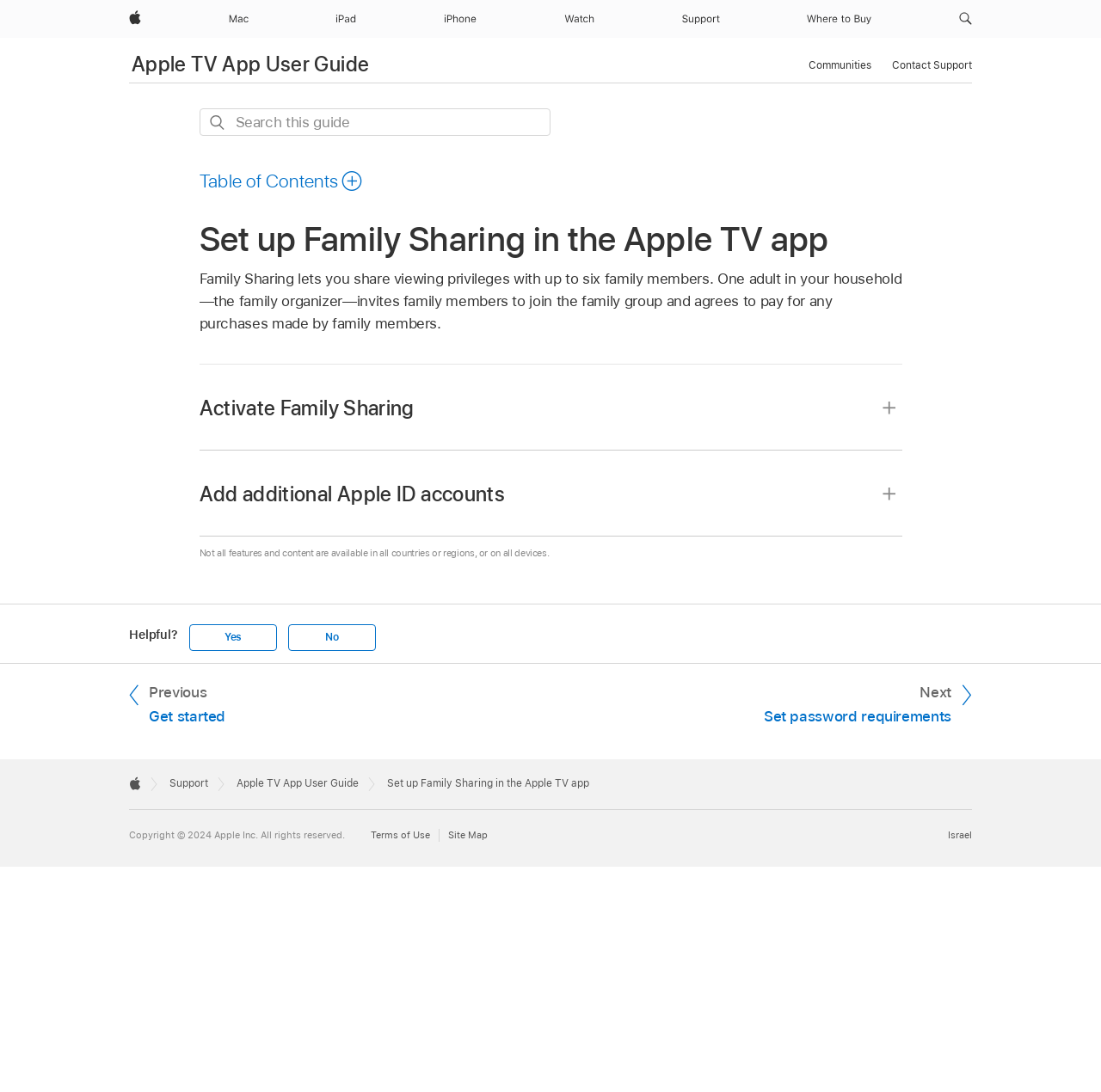Identify the bounding box coordinates of the clickable section necessary to follow the following instruction: "Add additional Apple ID accounts". The coordinates should be presented as four float numbers from 0 to 1, i.e., [left, top, right, bottom].

[0.181, 0.426, 0.832, 0.464]